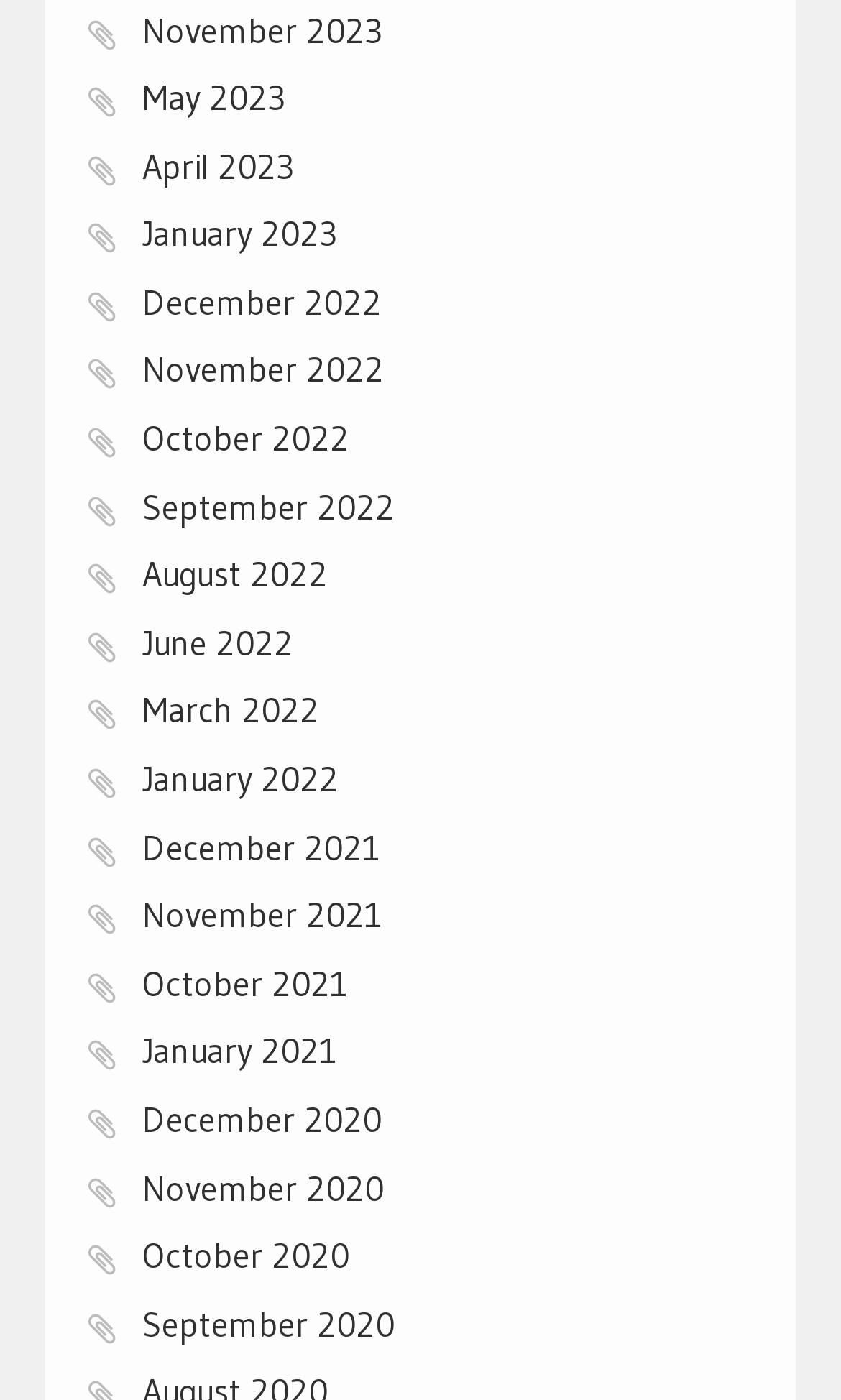Find the bounding box coordinates of the clickable area that will achieve the following instruction: "Access September 2020".

[0.169, 0.93, 0.469, 0.961]